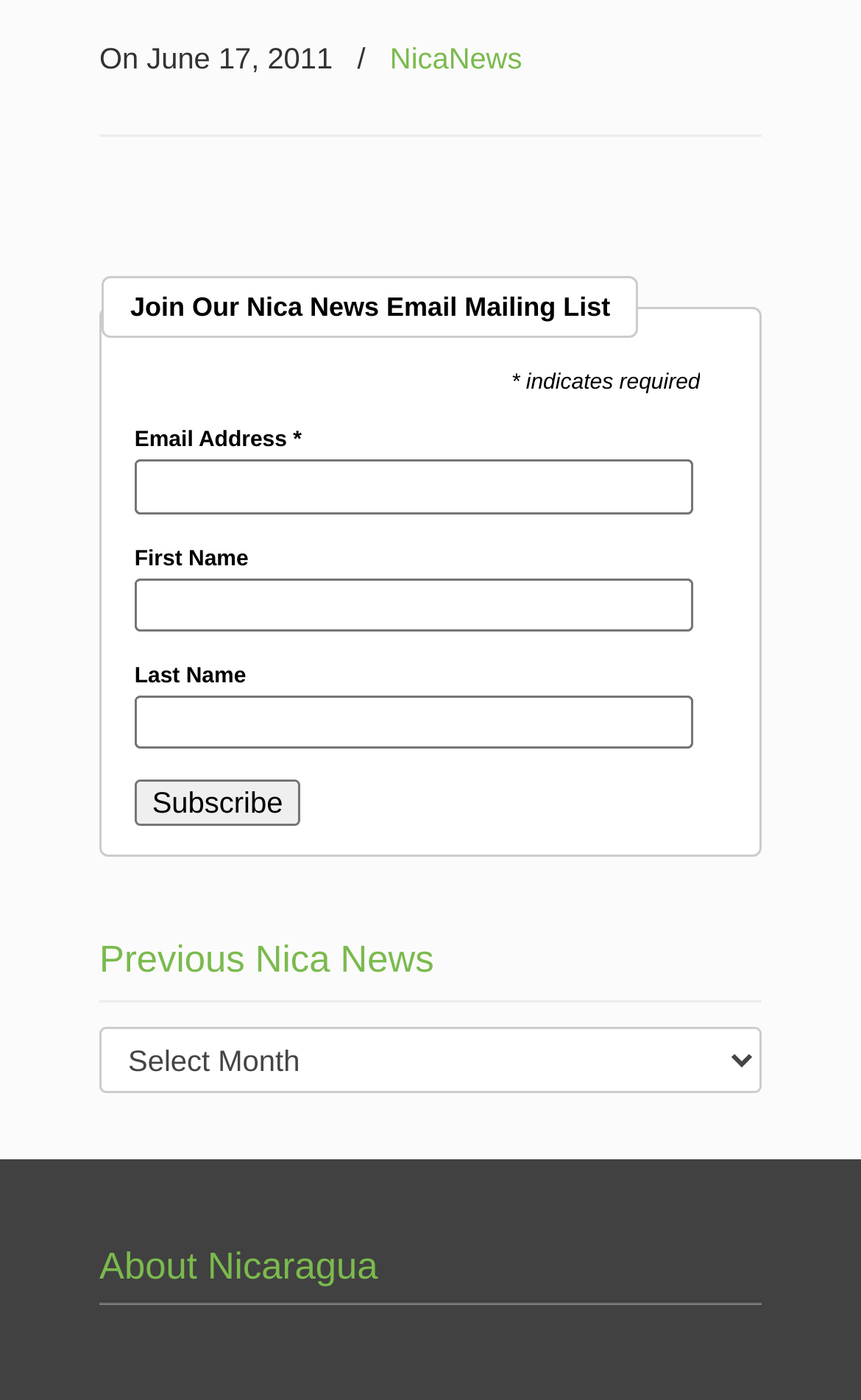Respond with a single word or phrase for the following question: 
What is the purpose of the form on the webpage?

To join email mailing list